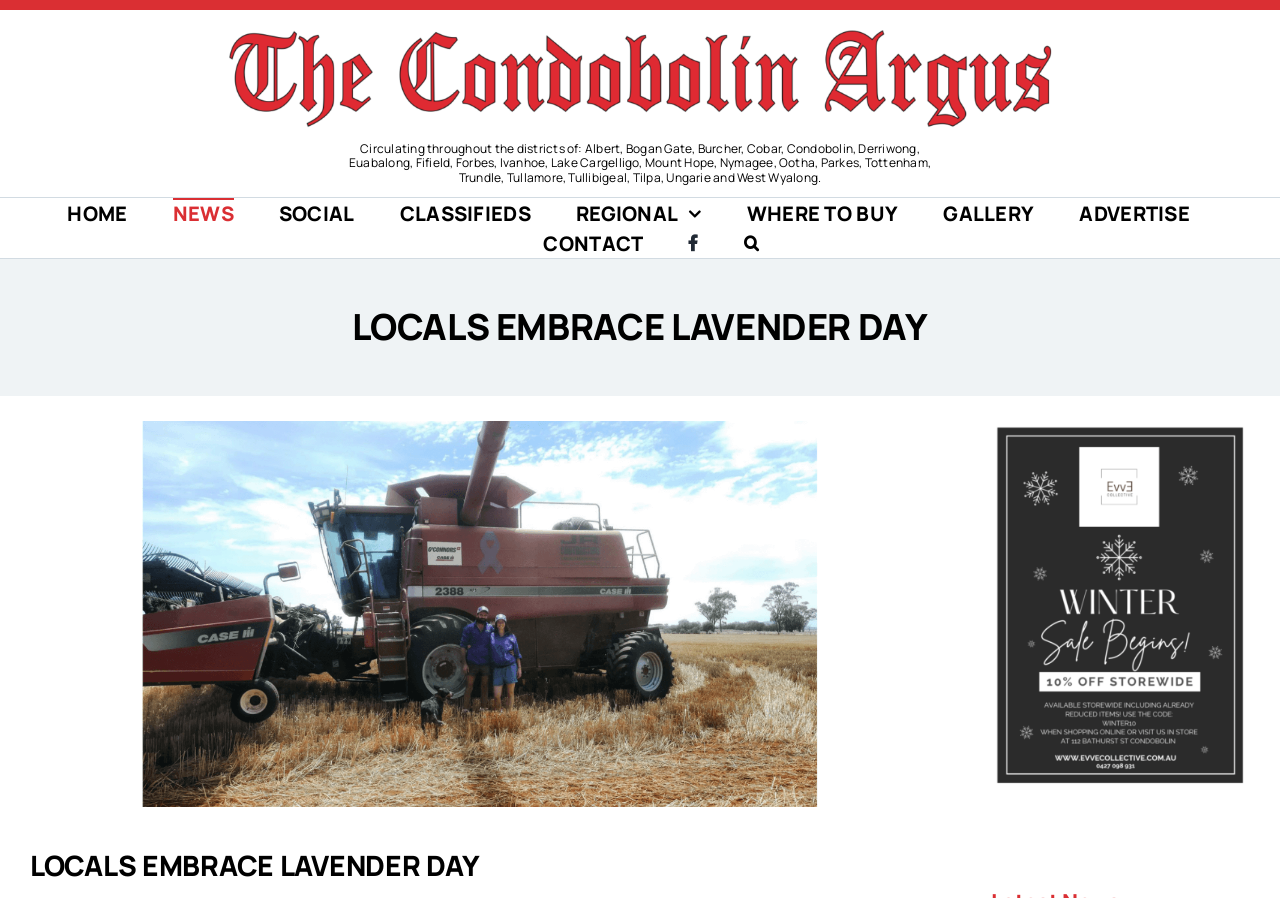Find the bounding box of the UI element described as follows: "Classifieds".

[0.312, 0.221, 0.415, 0.254]